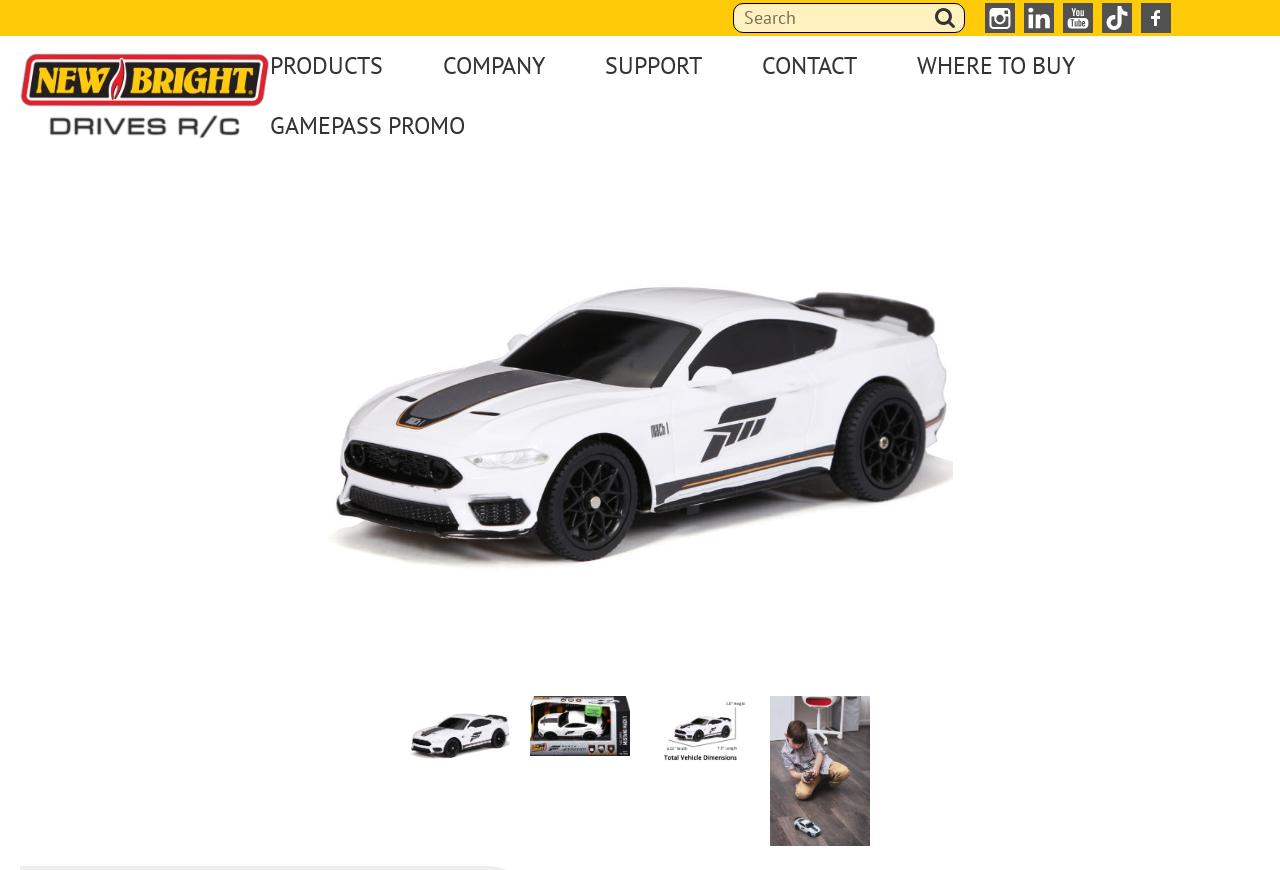How many links are there in the 'SUPPORT' section?
Please analyze the image and answer the question with as much detail as possible.

I counted the number of links under the 'SUPPORT' section, which is located in the top navigation bar. I found 7 links, including 'WARRANTY', 'RADIO CONTROL FAQ', and others.